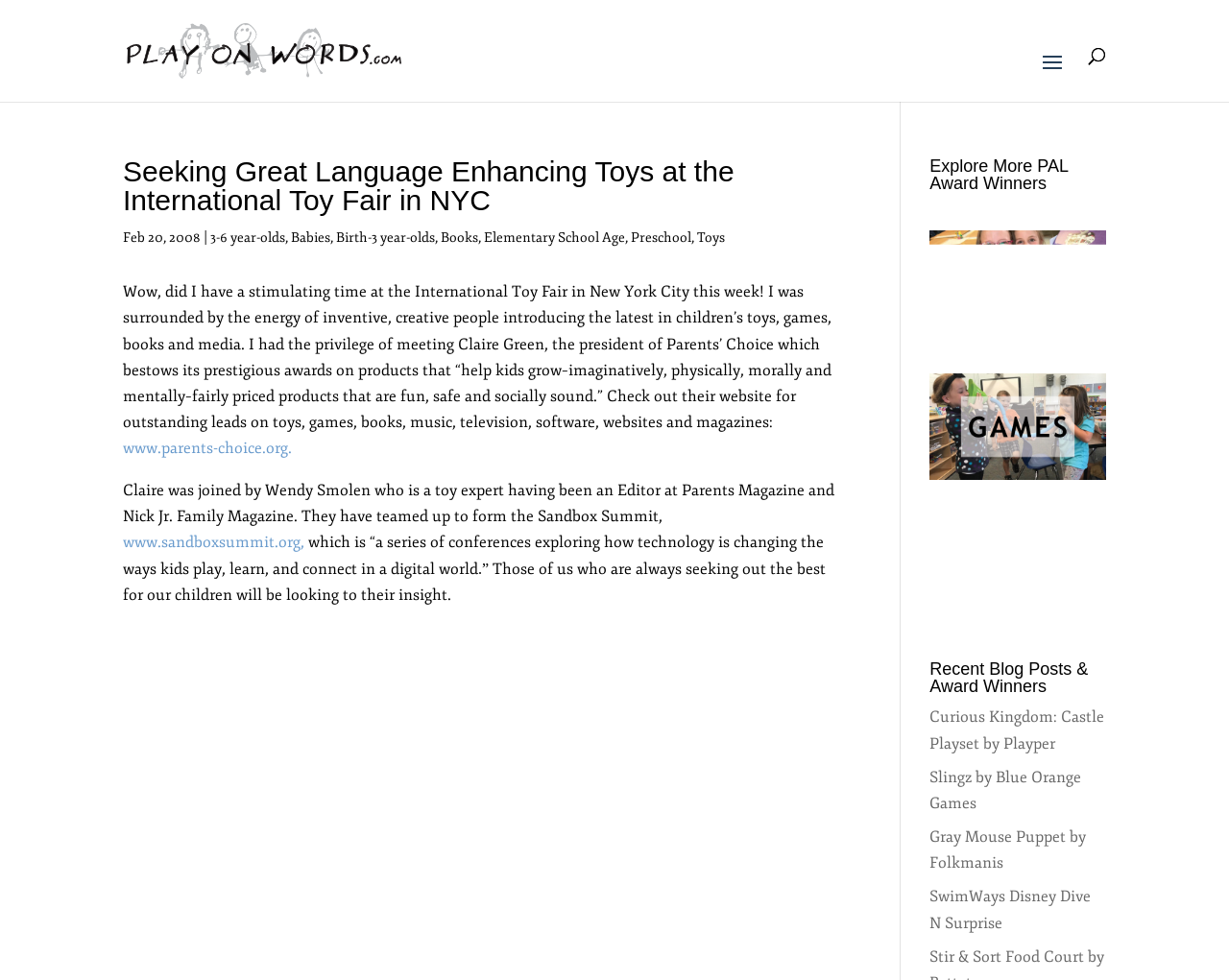Bounding box coordinates are to be given in the format (top-left x, top-left y, bottom-right x, bottom-right y). All values must be floating point numbers between 0 and 1. Provide the bounding box coordinate for the UI element described as: 3-6 year-olds

[0.171, 0.234, 0.232, 0.251]